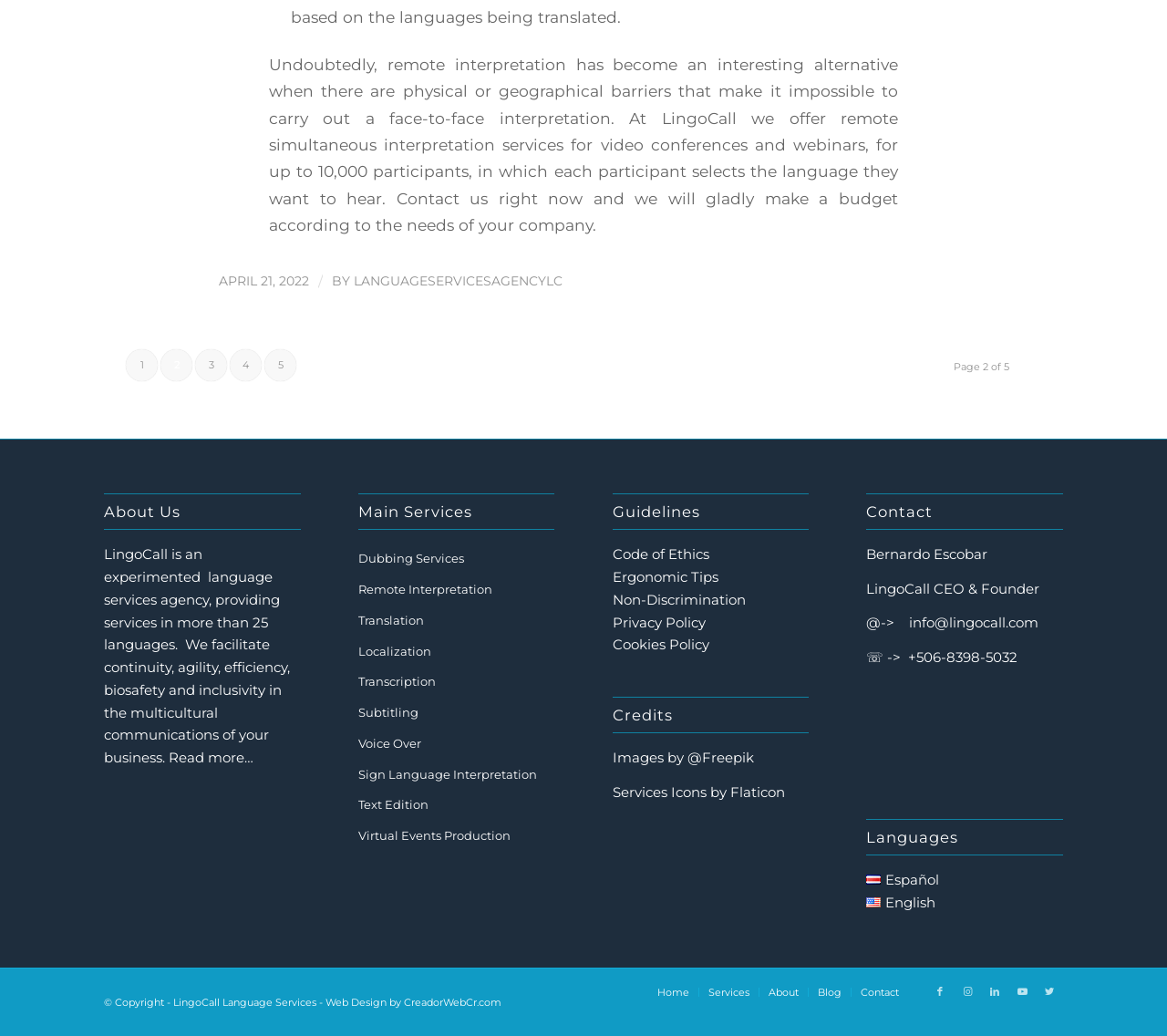Determine the bounding box coordinates of the region I should click to achieve the following instruction: "Read more about LingoCall". Ensure the bounding box coordinates are four float numbers between 0 and 1, i.e., [left, top, right, bottom].

[0.145, 0.723, 0.217, 0.74]